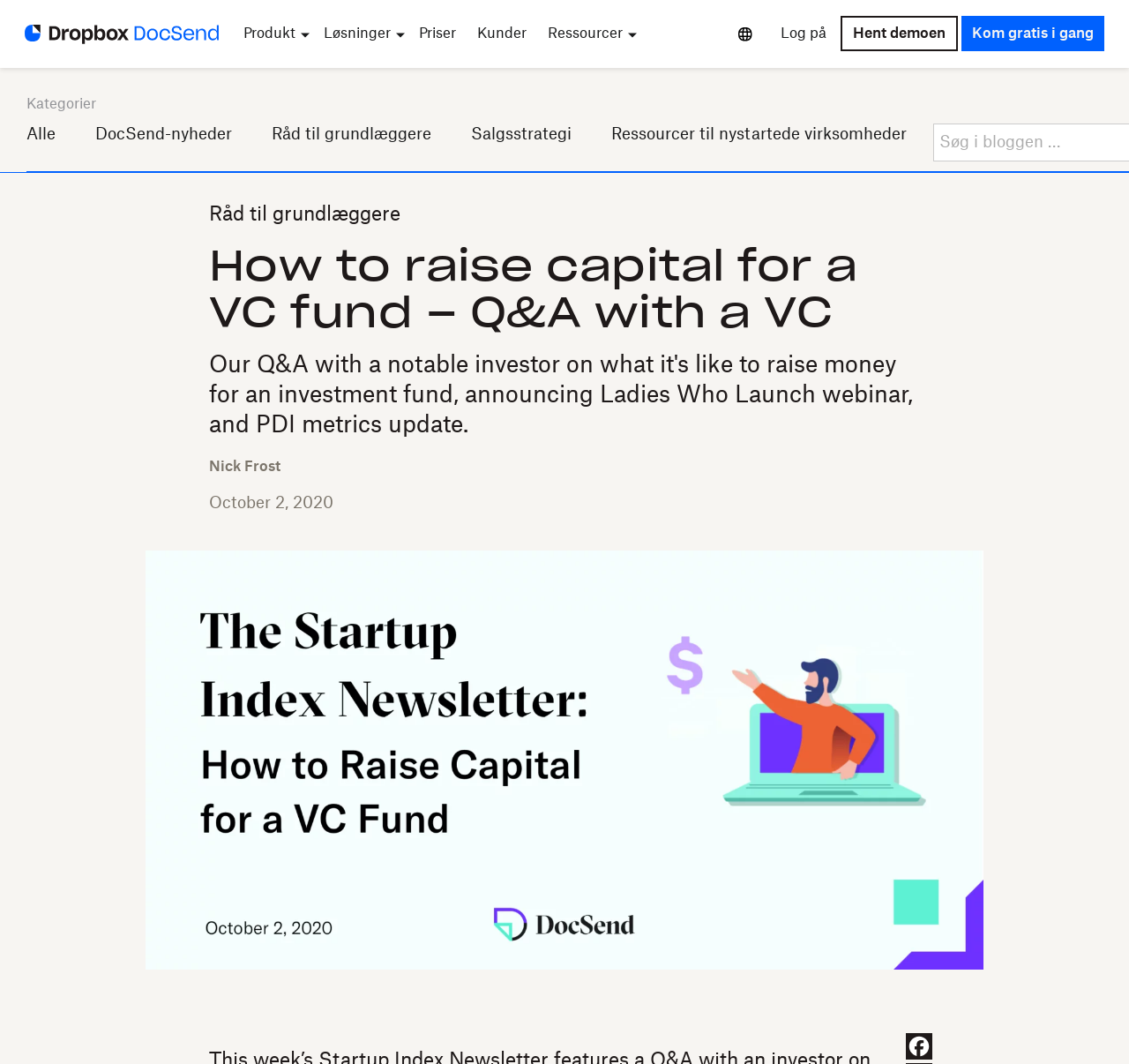Can you identify the bounding box coordinates of the clickable region needed to carry out this instruction: 'Check the Facebook link'? The coordinates should be four float numbers within the range of 0 to 1, stated as [left, top, right, bottom].

[0.802, 0.971, 0.826, 0.996]